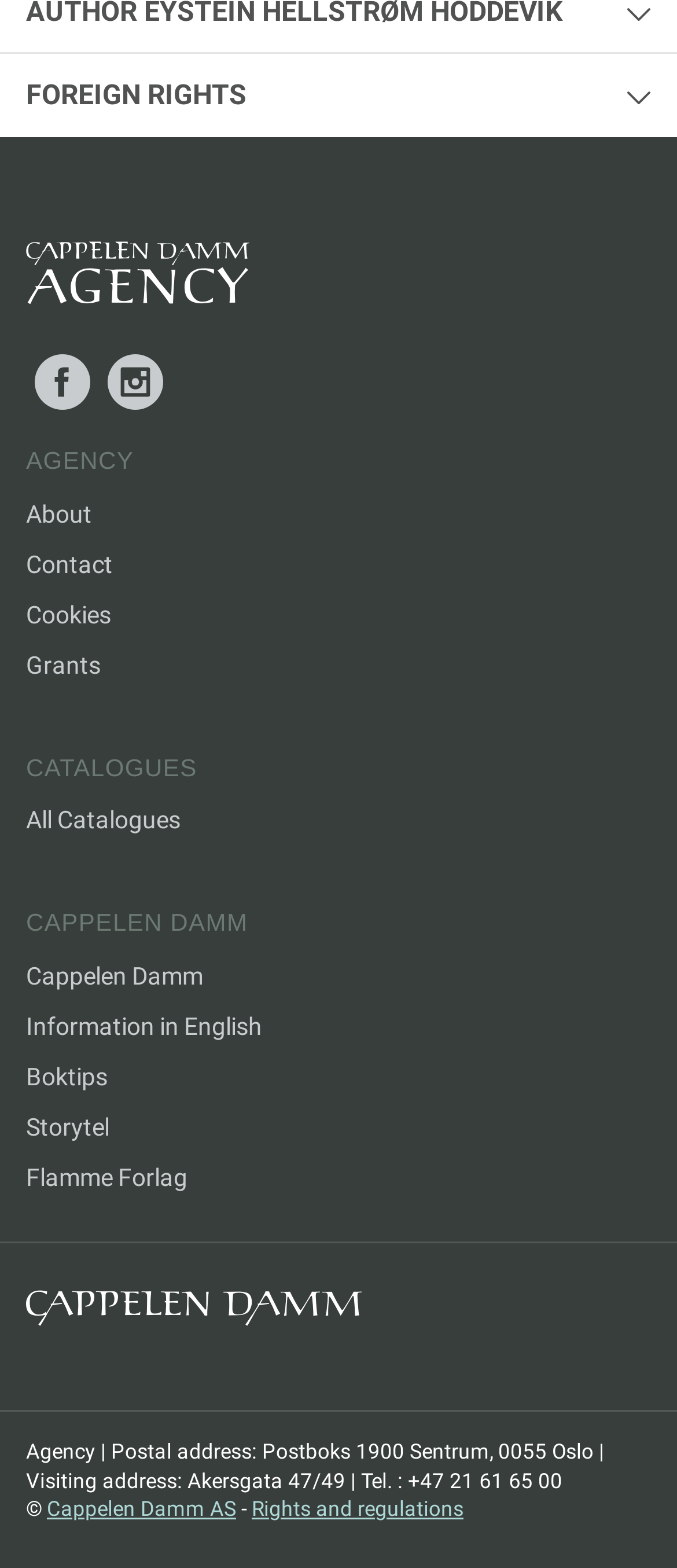Respond to the following question with a brief word or phrase:
What is the author's profession?

Medical doctor